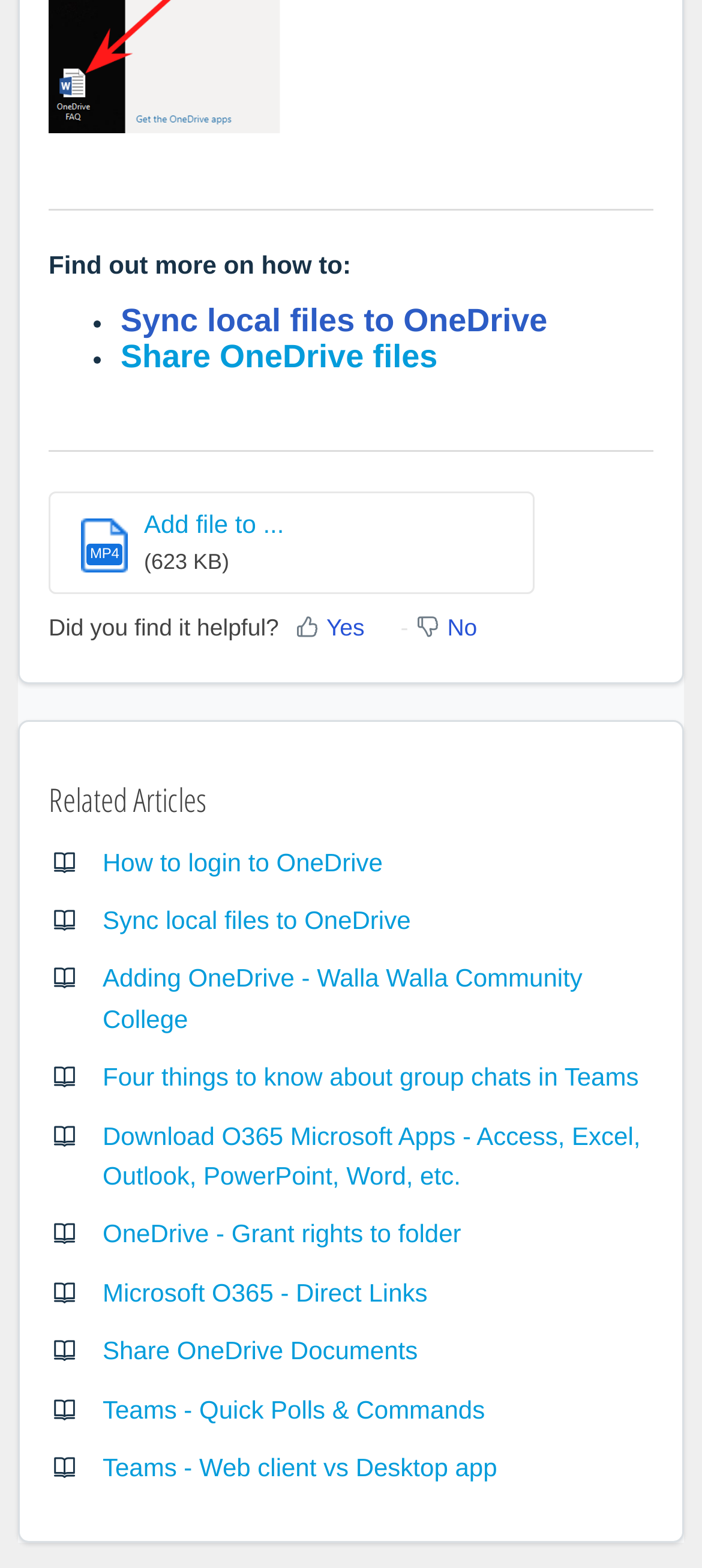Identify the bounding box coordinates for the UI element described as: "Share OneDrive files".

[0.172, 0.216, 0.623, 0.239]